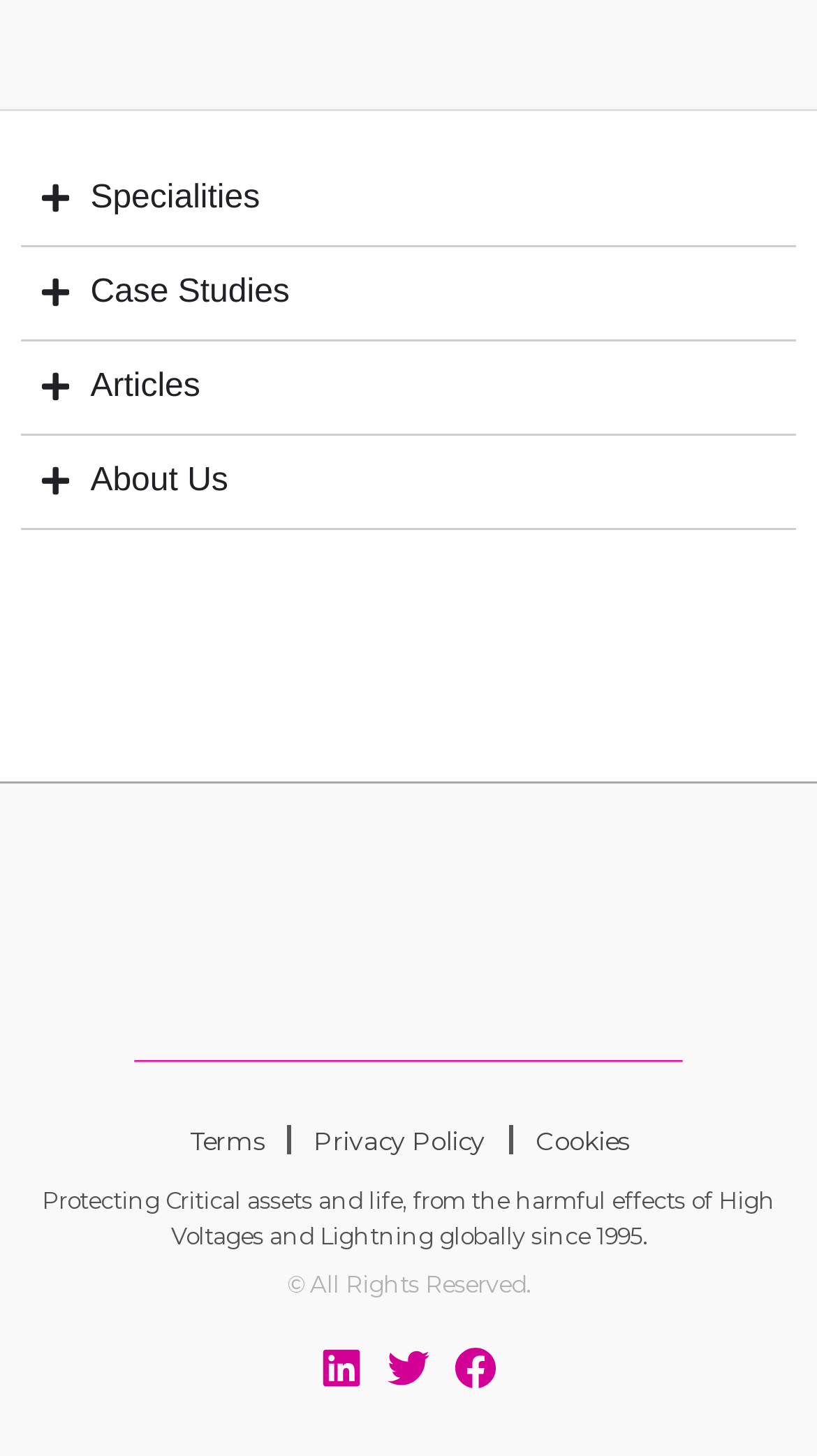What is the copyright year?
Please use the image to provide a one-word or short phrase answer.

Not specified